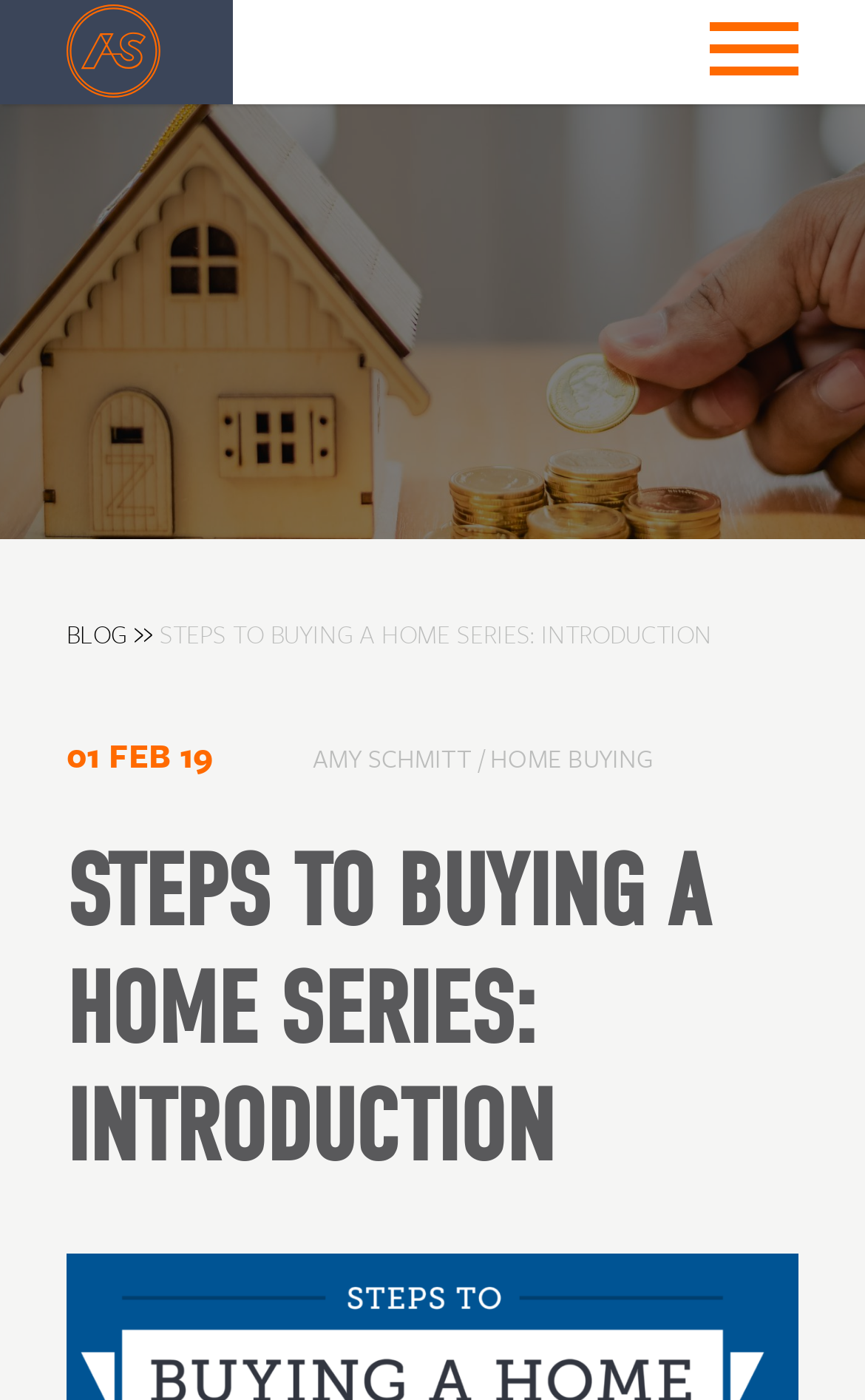Locate the bounding box coordinates of the clickable element to fulfill the following instruction: "contact the agent". Provide the coordinates as four float numbers between 0 and 1 in the format [left, top, right, bottom].

[0.41, 0.401, 0.562, 0.439]